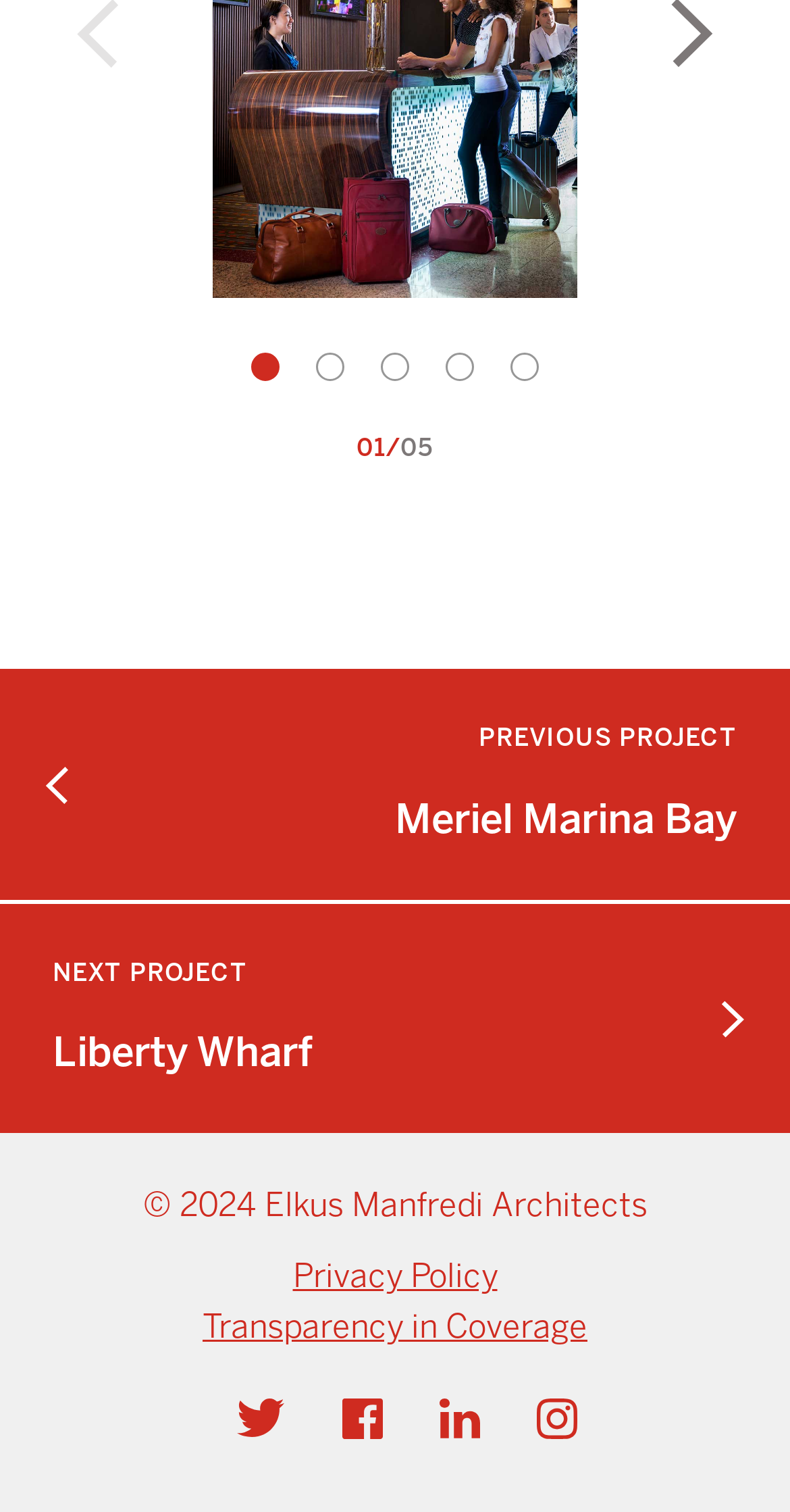Extract the bounding box coordinates for the HTML element that matches this description: "Privacy Policy". The coordinates should be four float numbers between 0 and 1, i.e., [left, top, right, bottom].

[0.371, 0.831, 0.629, 0.857]